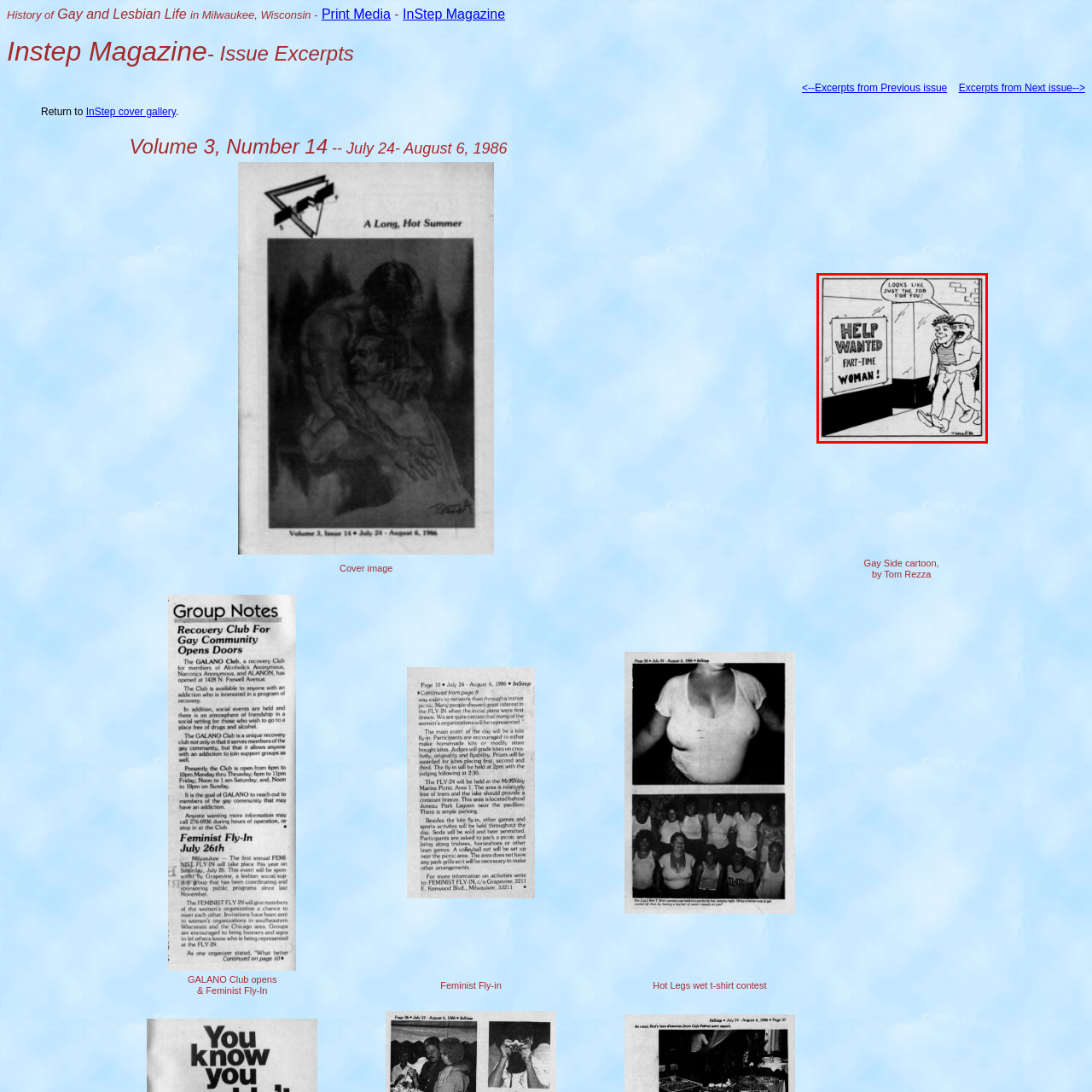Who created the 'Gay Side' cartoon series?
Look at the image framed by the red bounding box and provide an in-depth response.

According to the caption, the illustration is from the 'Gay Side' cartoon series, which is likely created by Tom Rezza, as mentioned in the description.